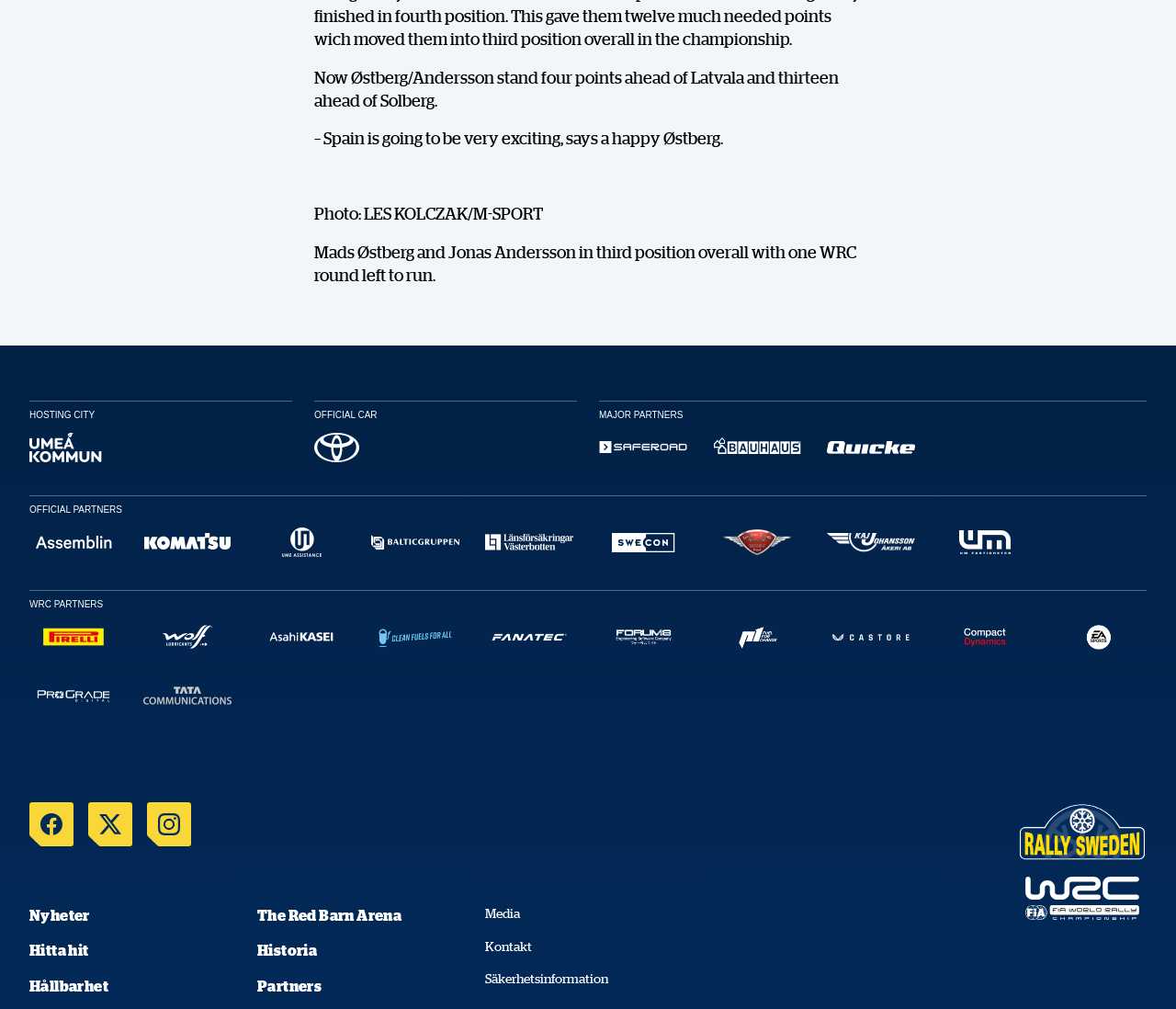Using the information in the image, give a comprehensive answer to the question: 
What is the official car of the event?

The text 'OFFICIAL CAR' is followed by a link 'Toyota Sverige', which implies that Toyota Sverige is the official car of the event.